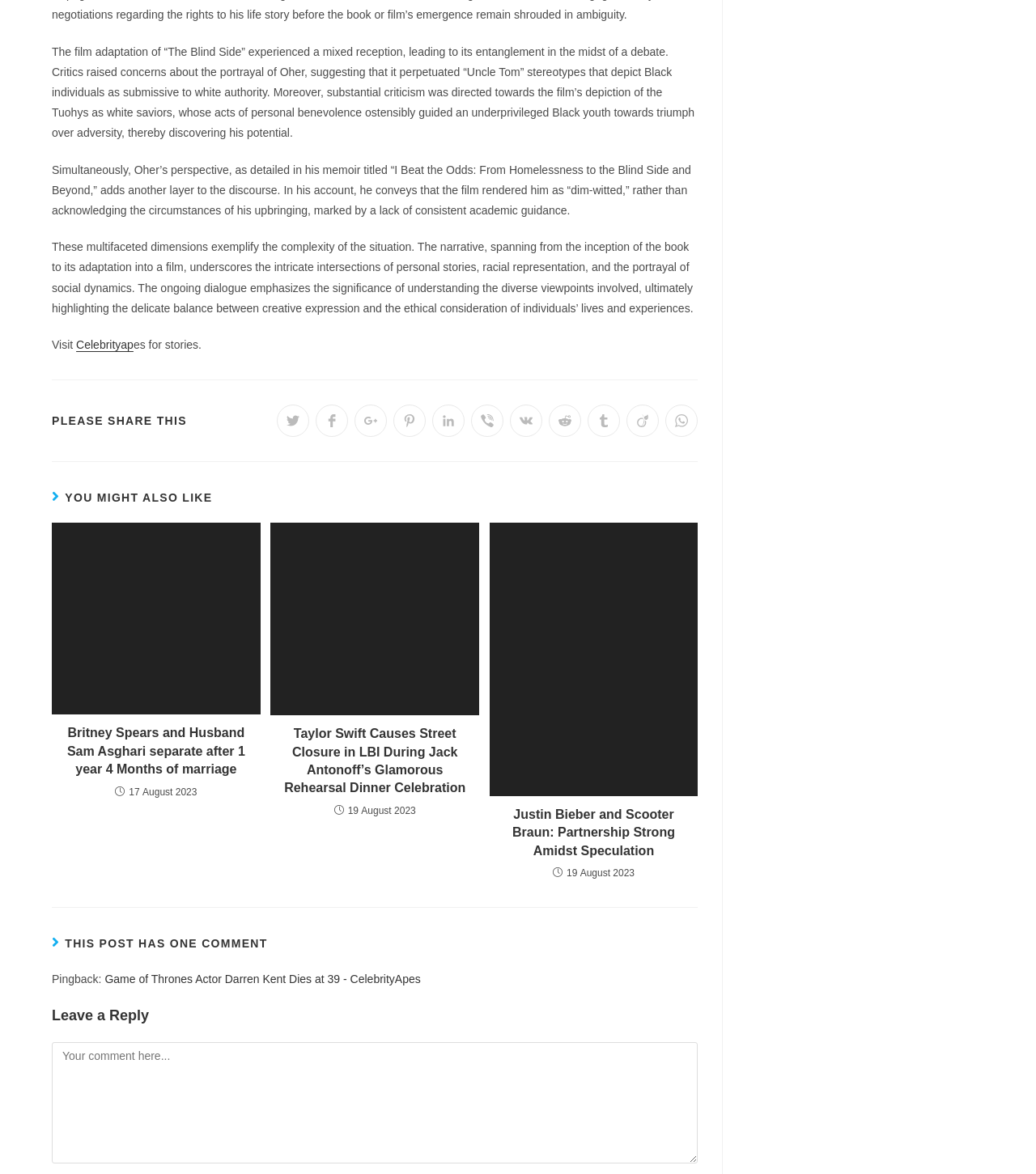How many sharing options are available?
Please look at the screenshot and answer in one word or a short phrase.

9